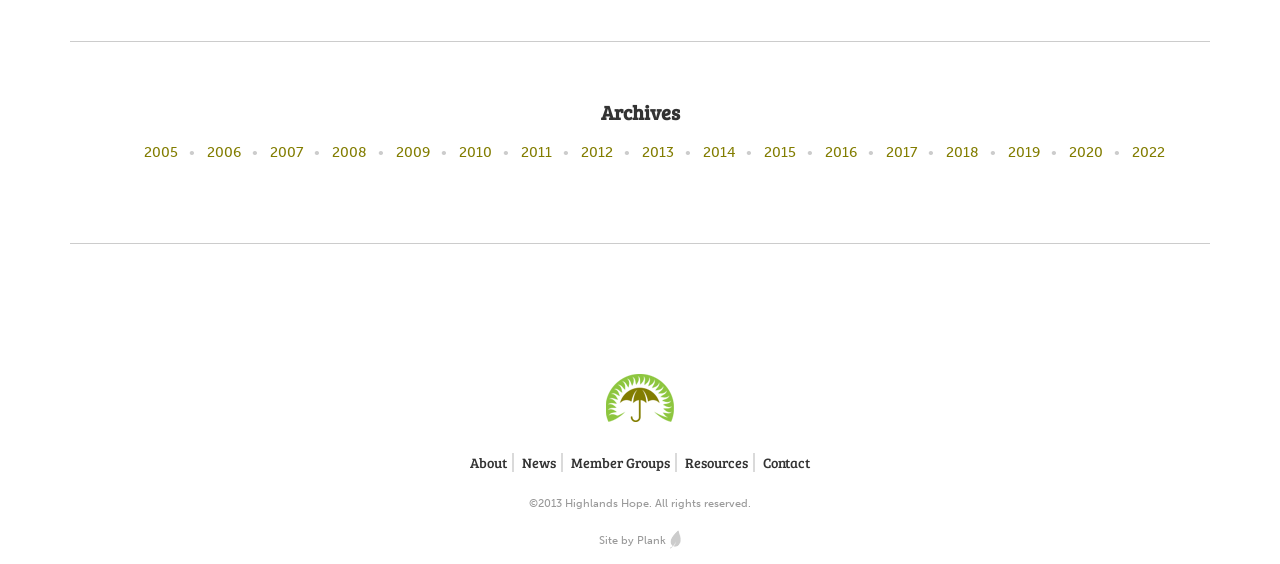Please specify the bounding box coordinates of the region to click in order to perform the following instruction: "go to the 'About' page".

[0.363, 0.794, 0.4, 0.846]